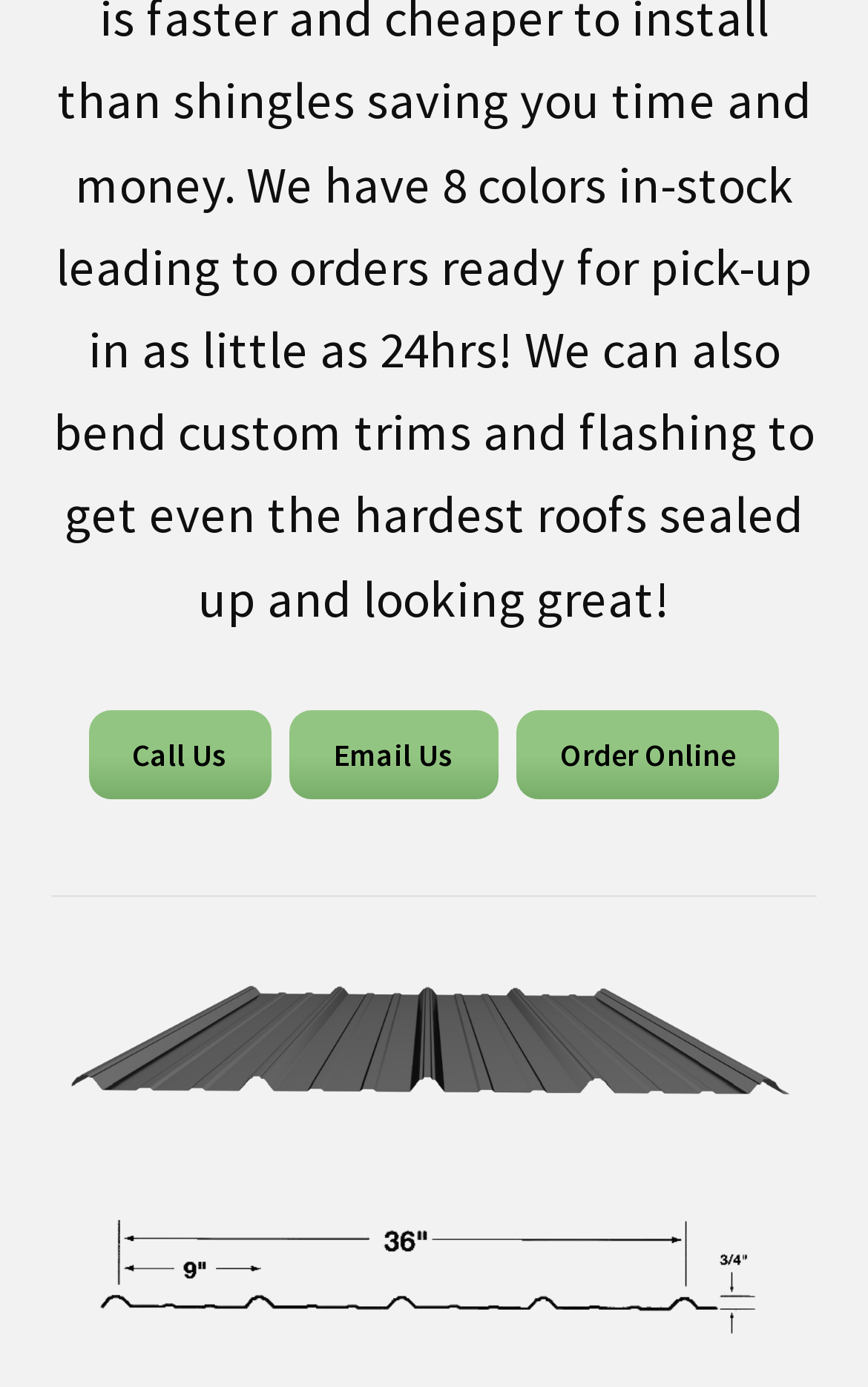Based on the element description Call Us, identify the bounding box of the UI element in the given webpage screenshot. The coordinates should be in the format (top-left x, top-left y, bottom-right x, bottom-right y) and must be between 0 and 1.

[0.101, 0.513, 0.313, 0.577]